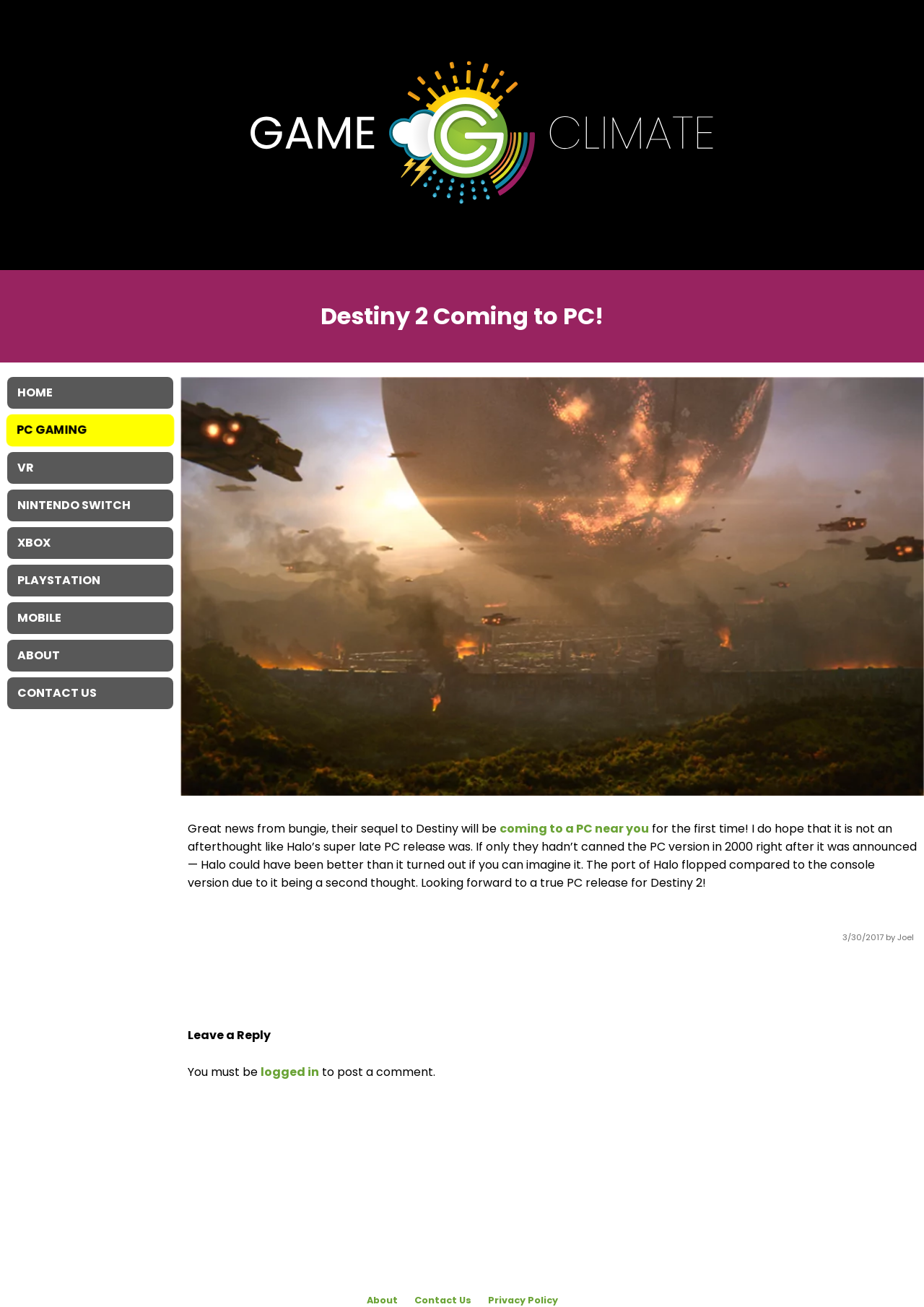Locate the bounding box for the described UI element: "Contact Us". Ensure the coordinates are four float numbers between 0 and 1, formatted as [left, top, right, bottom].

[0.448, 0.99, 0.51, 0.999]